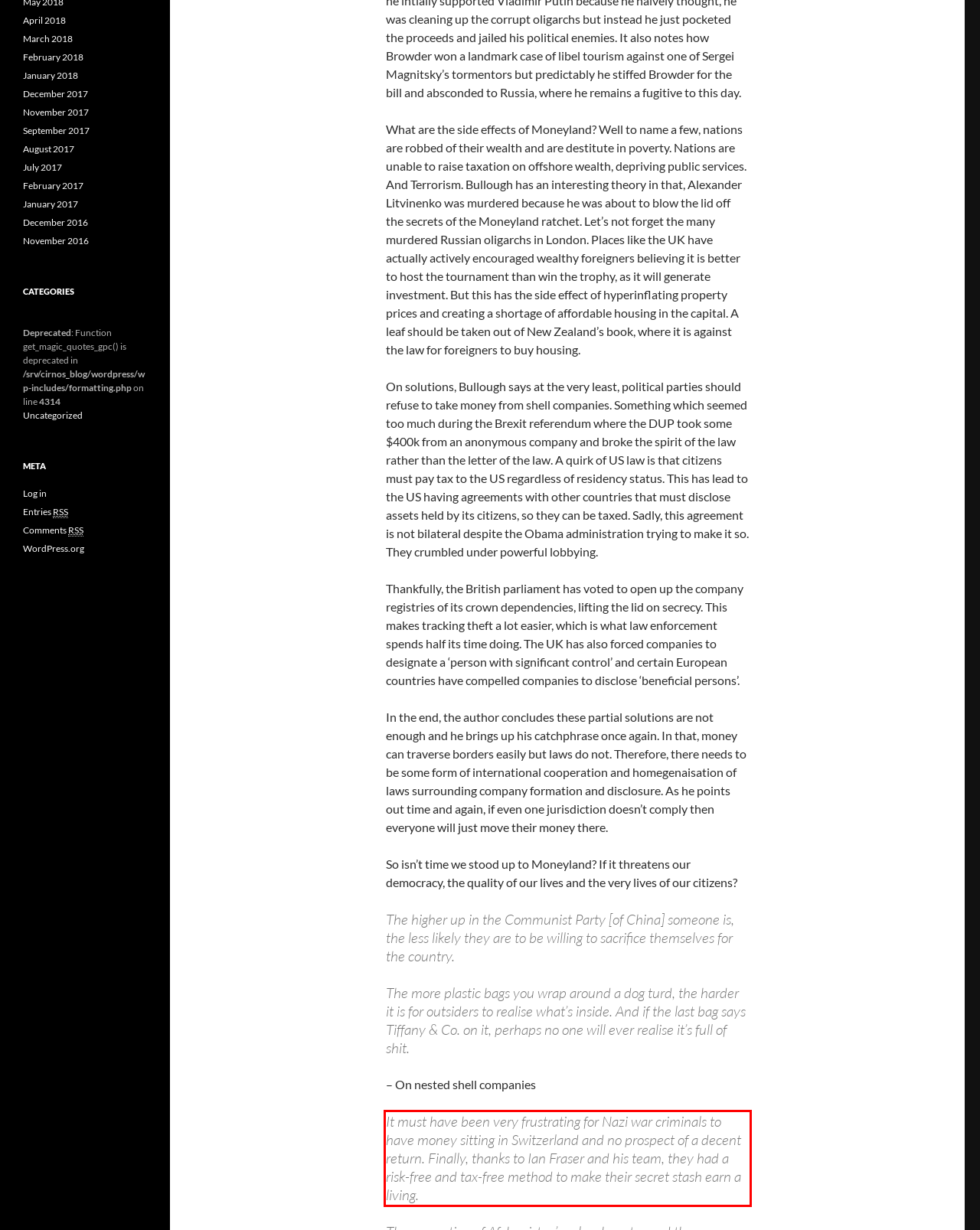You have a screenshot of a webpage with a red bounding box. Identify and extract the text content located inside the red bounding box.

It must have been very frustrating for Nazi war criminals to have money sitting in Switzerland and no prospect of a decent return. Finally, thanks to Ian Fraser and his team, they had a risk-free and tax-free method to make their secret stash earn a living.